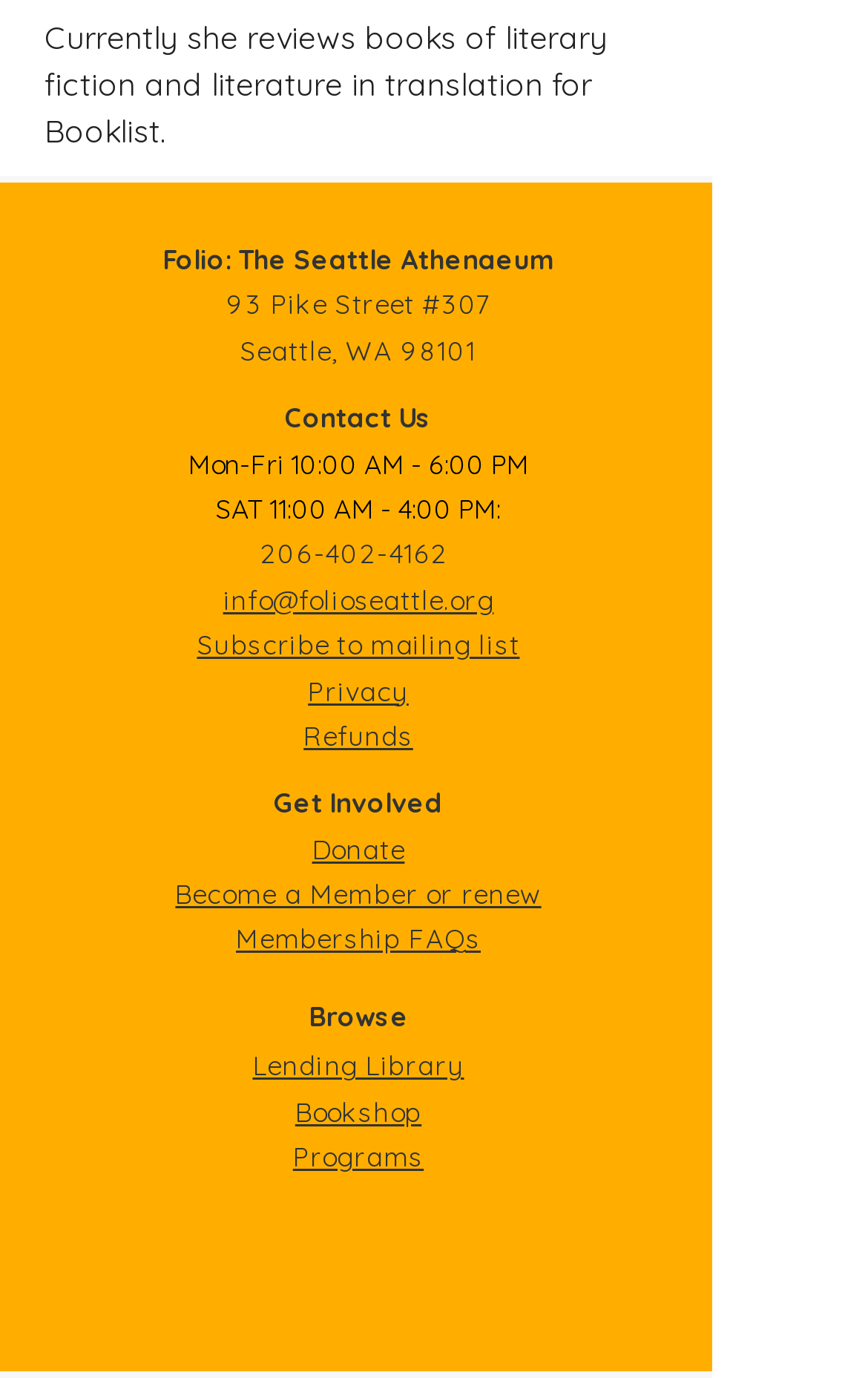How can I contact Folio: The Seattle Athenaeum by phone?
Please provide a full and detailed response to the question.

I found the phone number by looking at the link element in the contentinfo section, which contains the phone number '206-402-4162'.